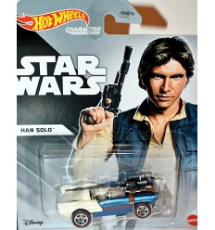Provide an in-depth description of the image.

This image features a collectible **Hot Wheels** character car themed after **Han Solo** from the iconic **Star Wars** franchise. The packaging prominently displays the iconic **Star Wars** logo, along with an image of Han Solo holding a blaster, emphasizing his adventurous spirit. The car itself is designed in a replica style, showcasing Han Solo's signature vehicle with a modern twist. Accompanying the visuals, the packaging includes the label "Han Solo" to clearly identify the character. This collectible would appeal to both Star Wars enthusiasts and Hot Wheels collectors, celebrating the crossover between these beloved franchises.